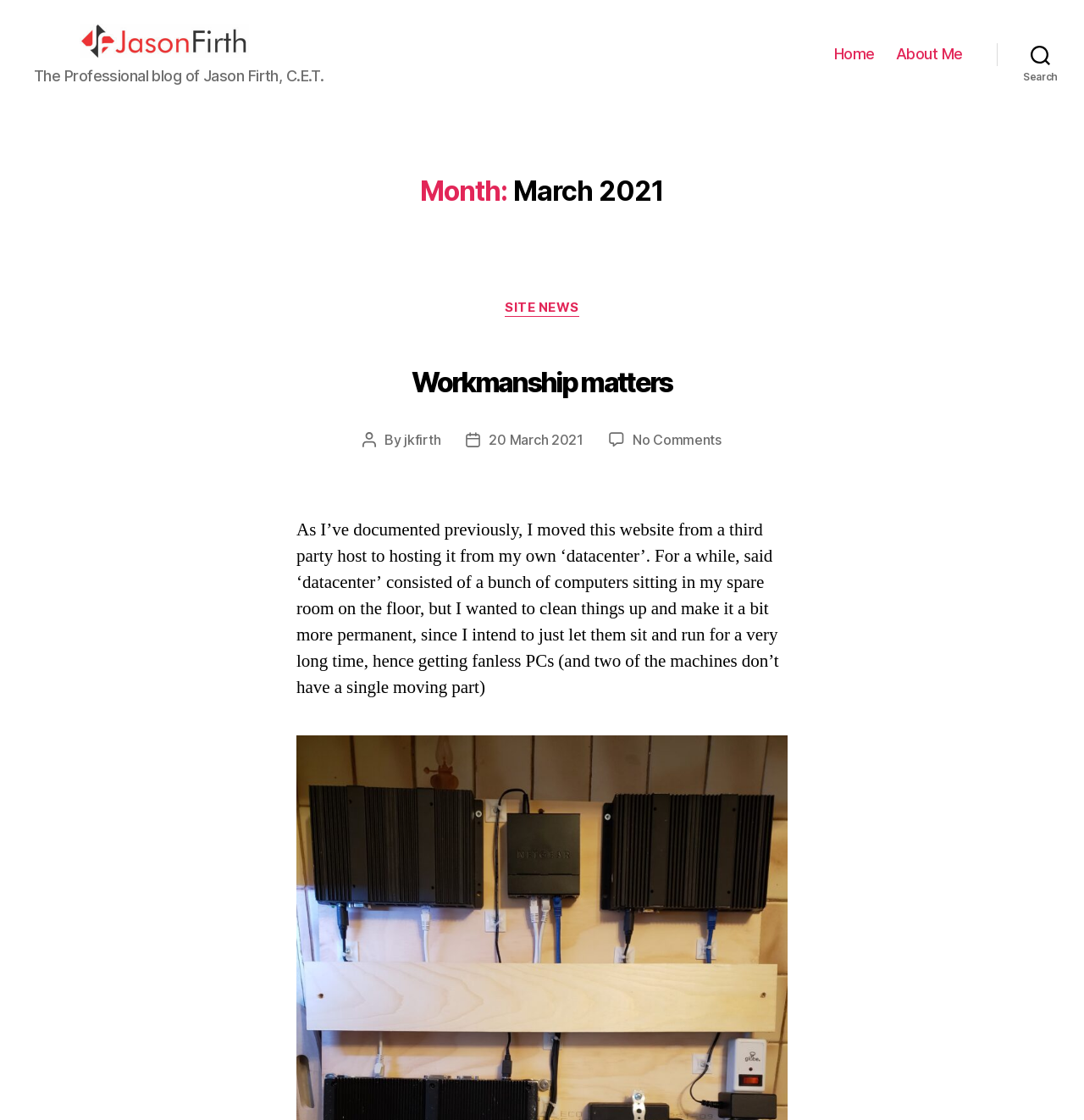Offer a meticulous caption that includes all visible features of the webpage.

The webpage is a blog post titled "Workmanship matters" dated March 20, 2021, on the website jasonfirth.ca. At the top left, there is a link to the website's homepage, accompanied by an image of the website's logo. Below this, there is a brief description of the website as "The Professional blog of Jason Firth, C.E.T.".

On the top right, there is a horizontal navigation menu with links to "Home" and "About Me". Next to this menu, there is a search button. 

The main content of the webpage is divided into sections. The first section displays the title of the blog post "Month: March 2021" and a heading "Workmanship matters". Below this, there are categories listed, including "SITE NEWS". The blog post itself is a lengthy text that discusses the author's experience with hosting their website from their own "datacenter". The text is accompanied by links to the author's profile and the post date.

At the bottom of the blog post, there is a section that displays the post author, post date, and a link to comments, which indicates that there are no comments on this post.